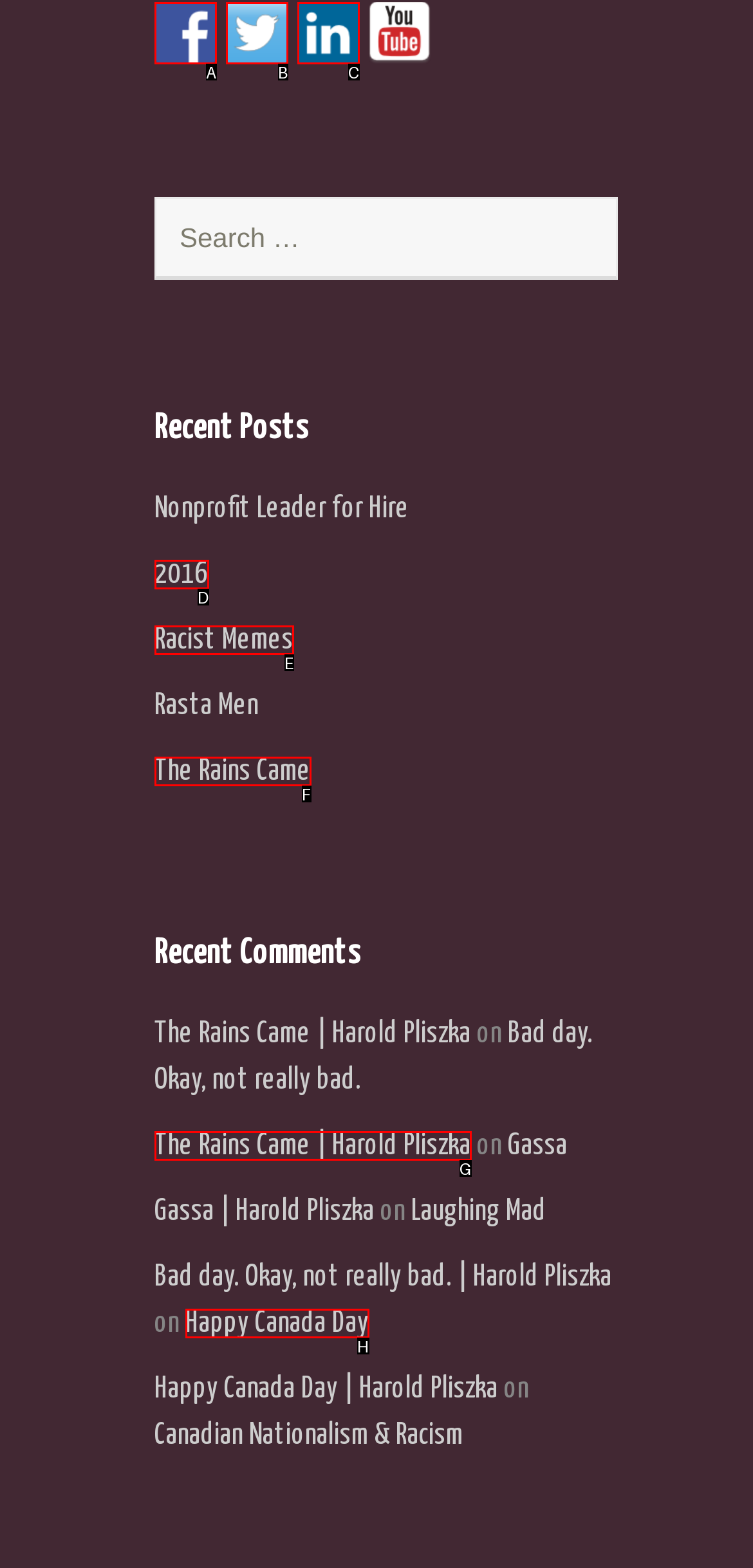Identify the HTML element that corresponds to the description: The Rains Came Provide the letter of the matching option directly from the choices.

F